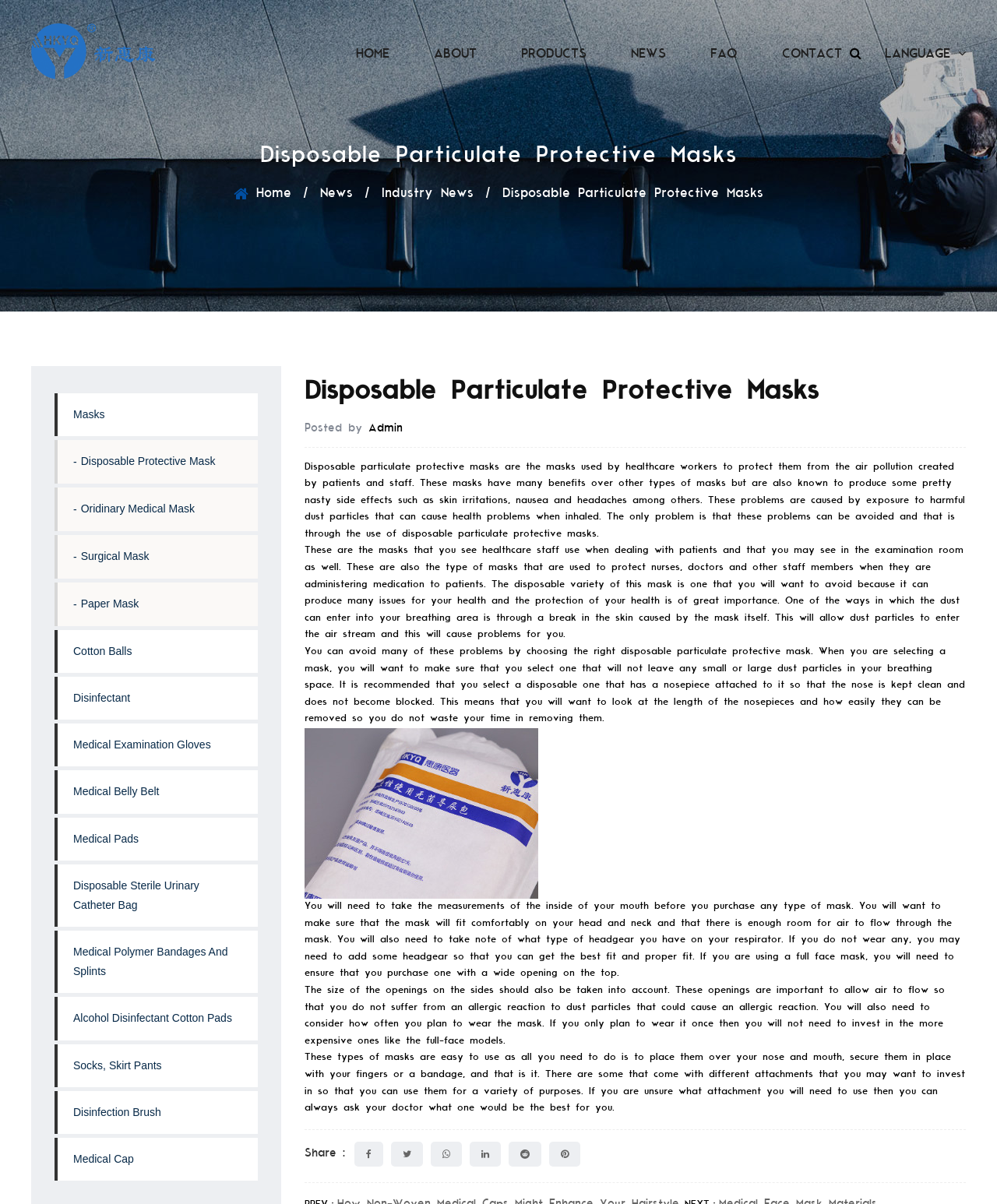Determine the bounding box coordinates for the region that must be clicked to execute the following instruction: "Click the HOME link".

[0.338, 0.032, 0.41, 0.058]